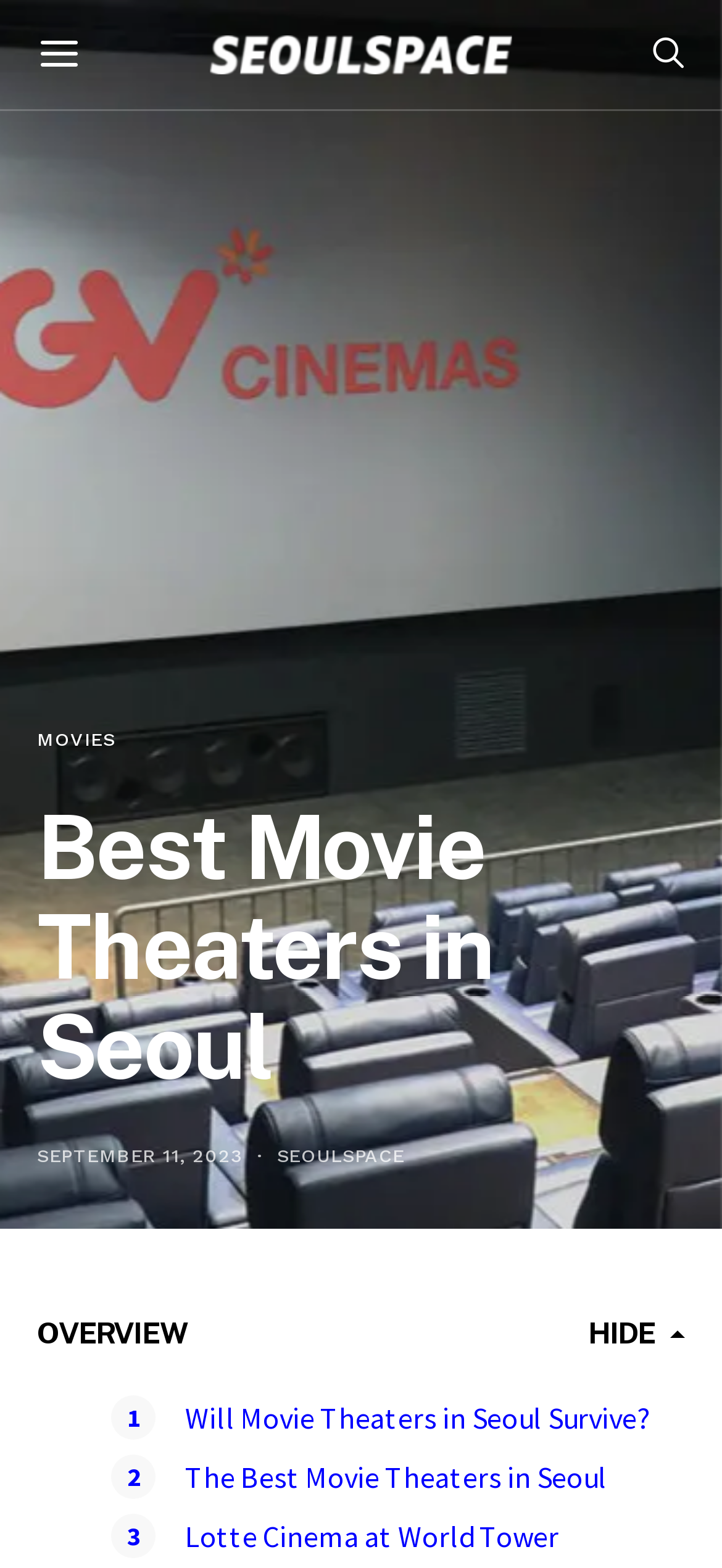Could you find the bounding box coordinates of the clickable area to complete this instruction: "View the overview of Best Movie Theaters in Seoul"?

[0.051, 0.84, 0.949, 0.862]